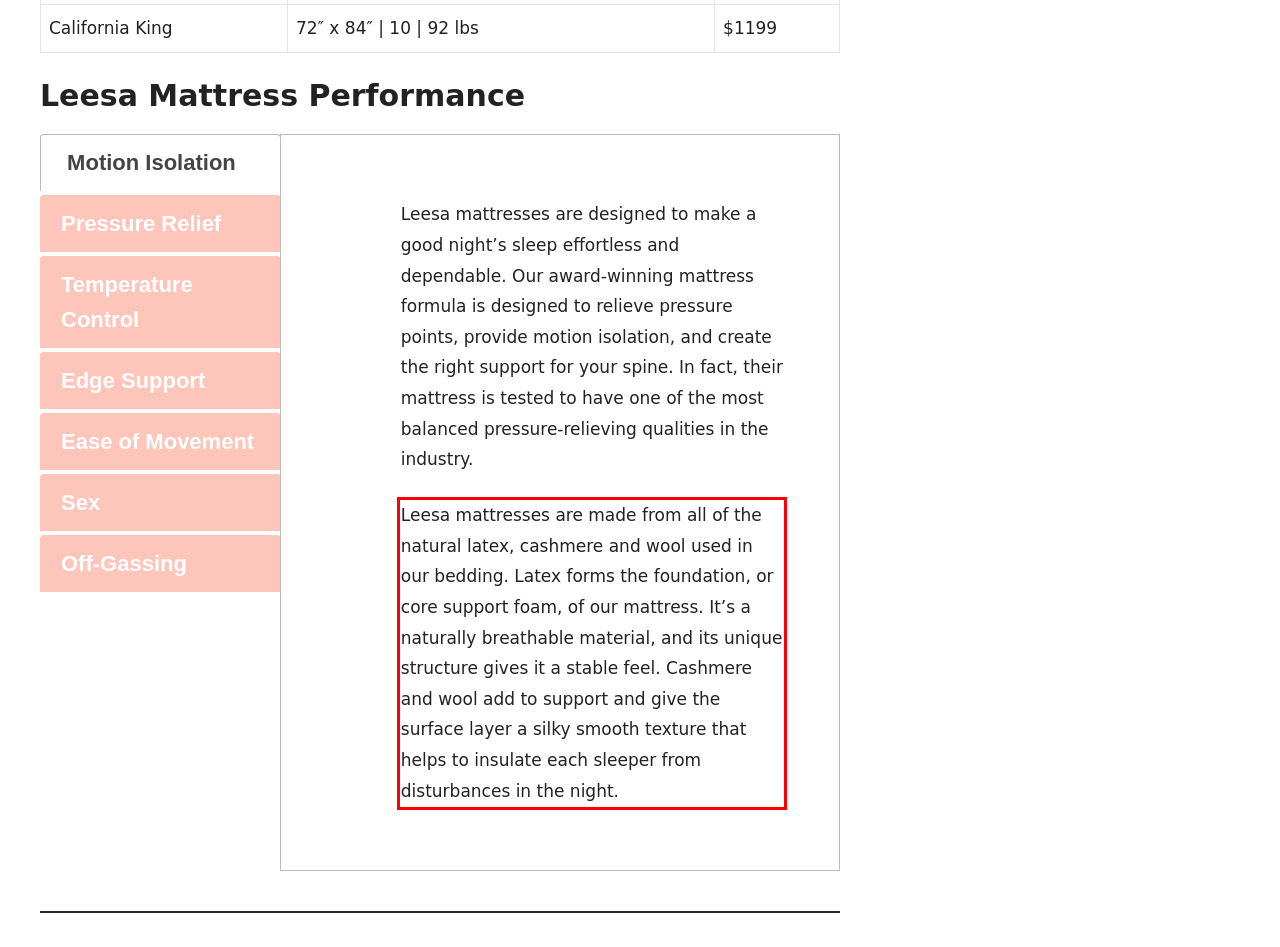Identify and extract the text within the red rectangle in the screenshot of the webpage.

Leesa mattresses are made from all of the natural latex, cashmere and wool used in our bedding. Latex forms the foundation, or core support foam, of our mattress. It’s a naturally breathable material, and its unique structure gives it a stable feel. Cashmere and wool add to support and give the surface layer a silky smooth texture that helps to insulate each sleeper from disturbances in the night.